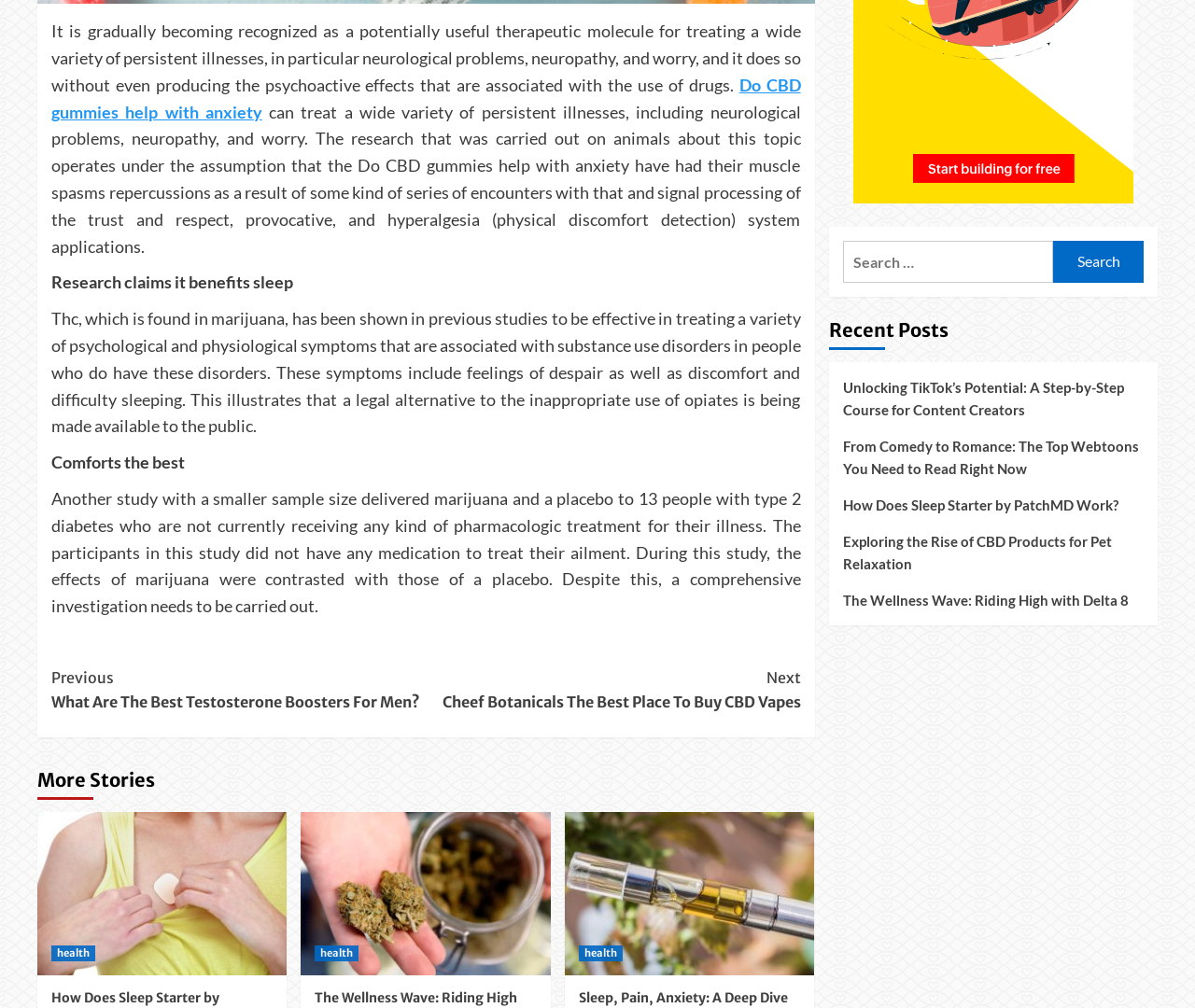Determine the bounding box coordinates for the UI element described. Format the coordinates as (top-left x, top-left y, bottom-right x, bottom-right y) and ensure all values are between 0 and 1. Element description: health

[0.484, 0.938, 0.521, 0.954]